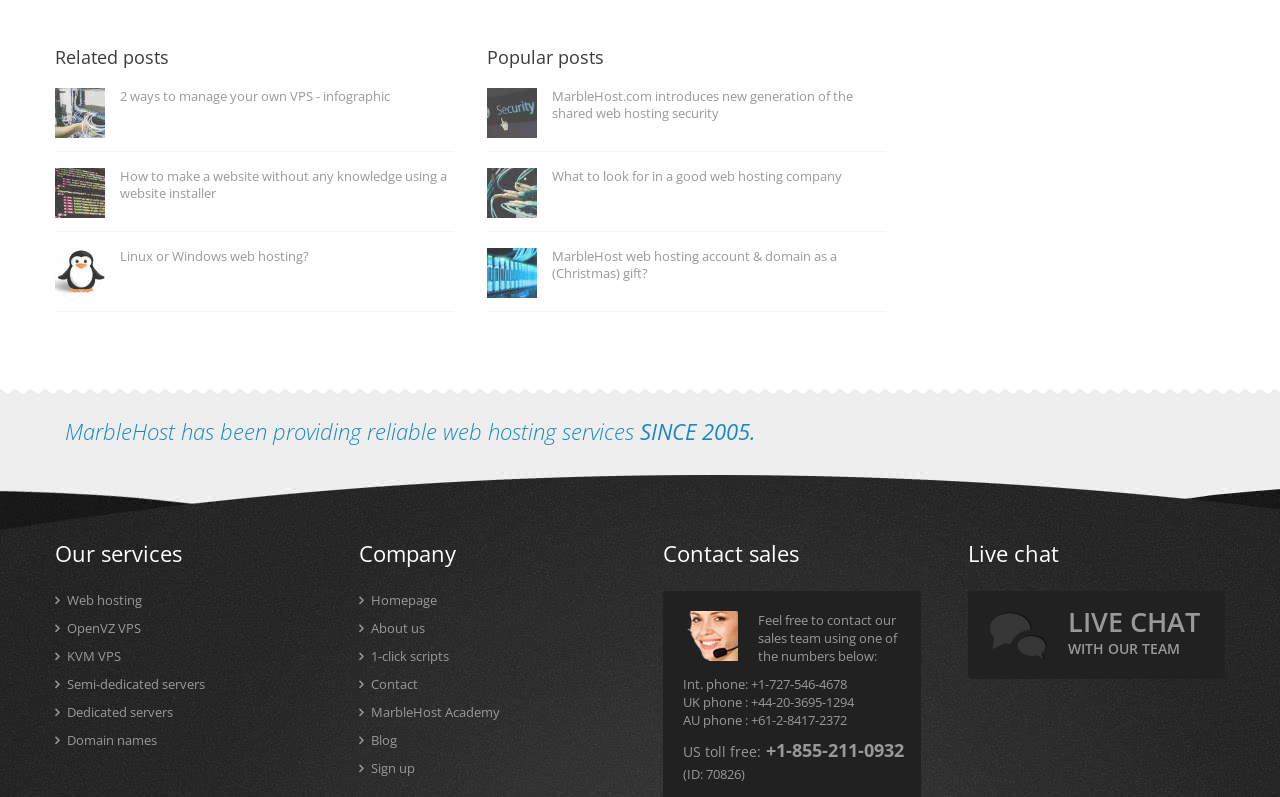Identify the bounding box coordinates of the HTML element based on this description: "Pizza".

None